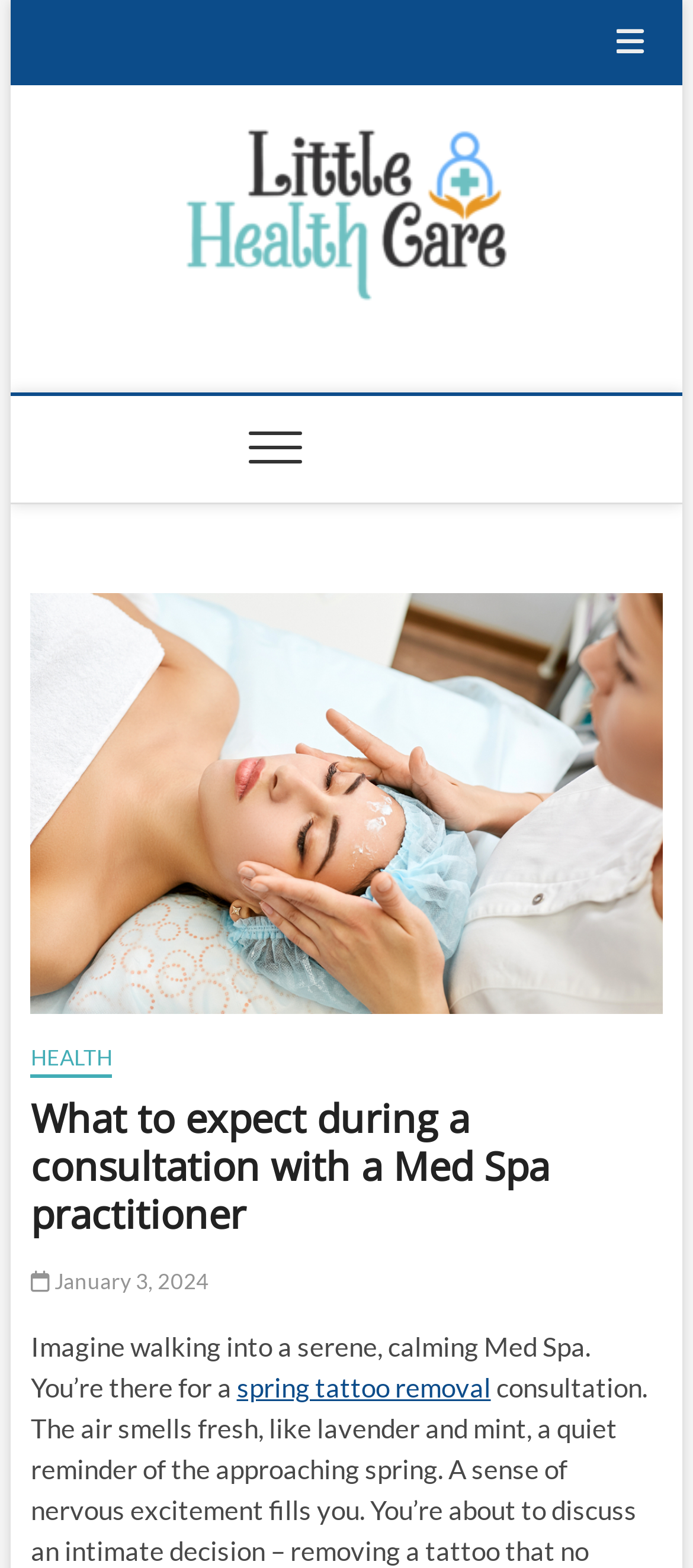Respond to the question below with a concise word or phrase:
What is the name of the healthcare provider?

Little Health Care